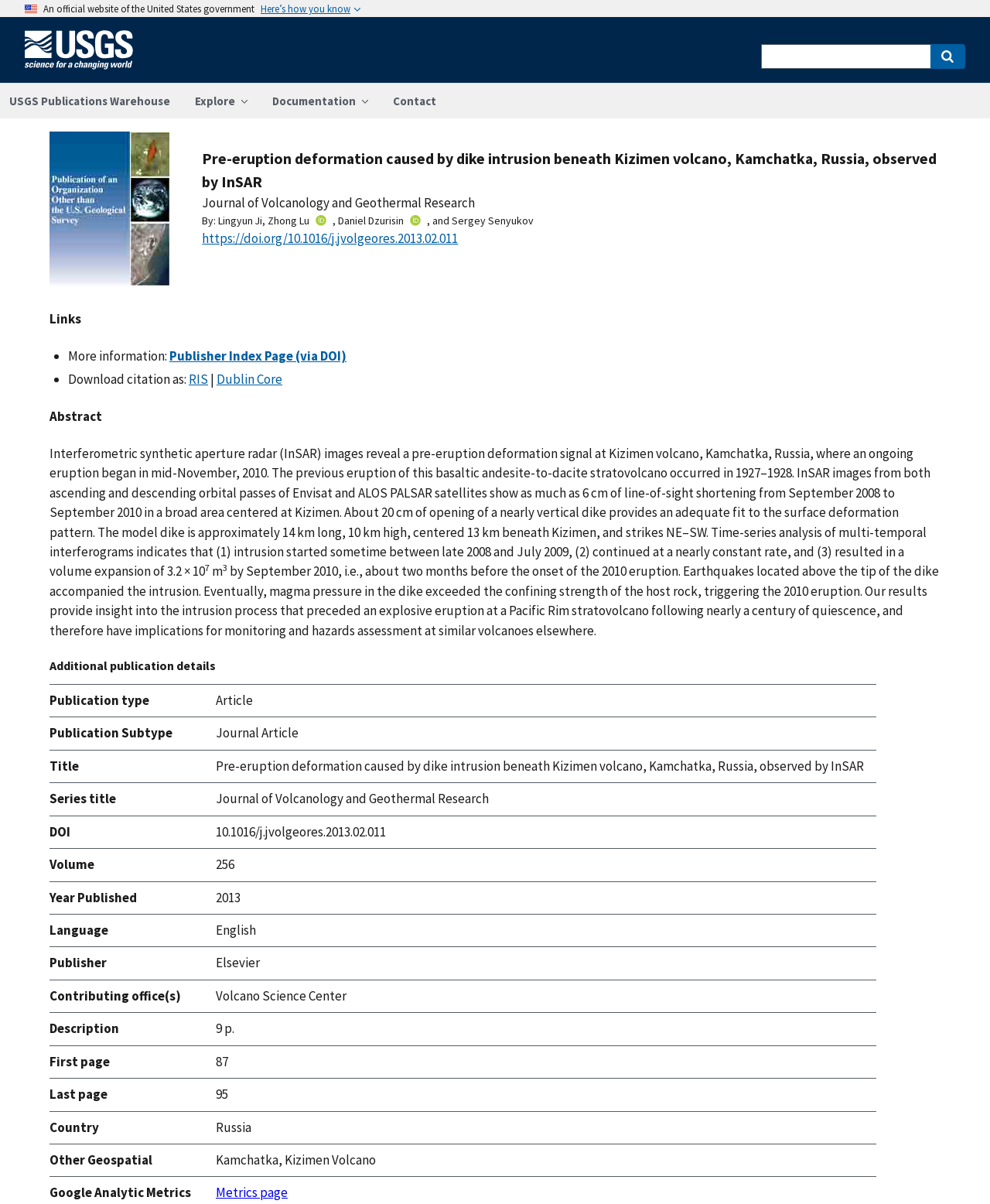What is the year the article was published?
Using the details from the image, give an elaborate explanation to answer the question.

The year the article was published is listed in the table section under the 'Year Published' column, which is '2013'.